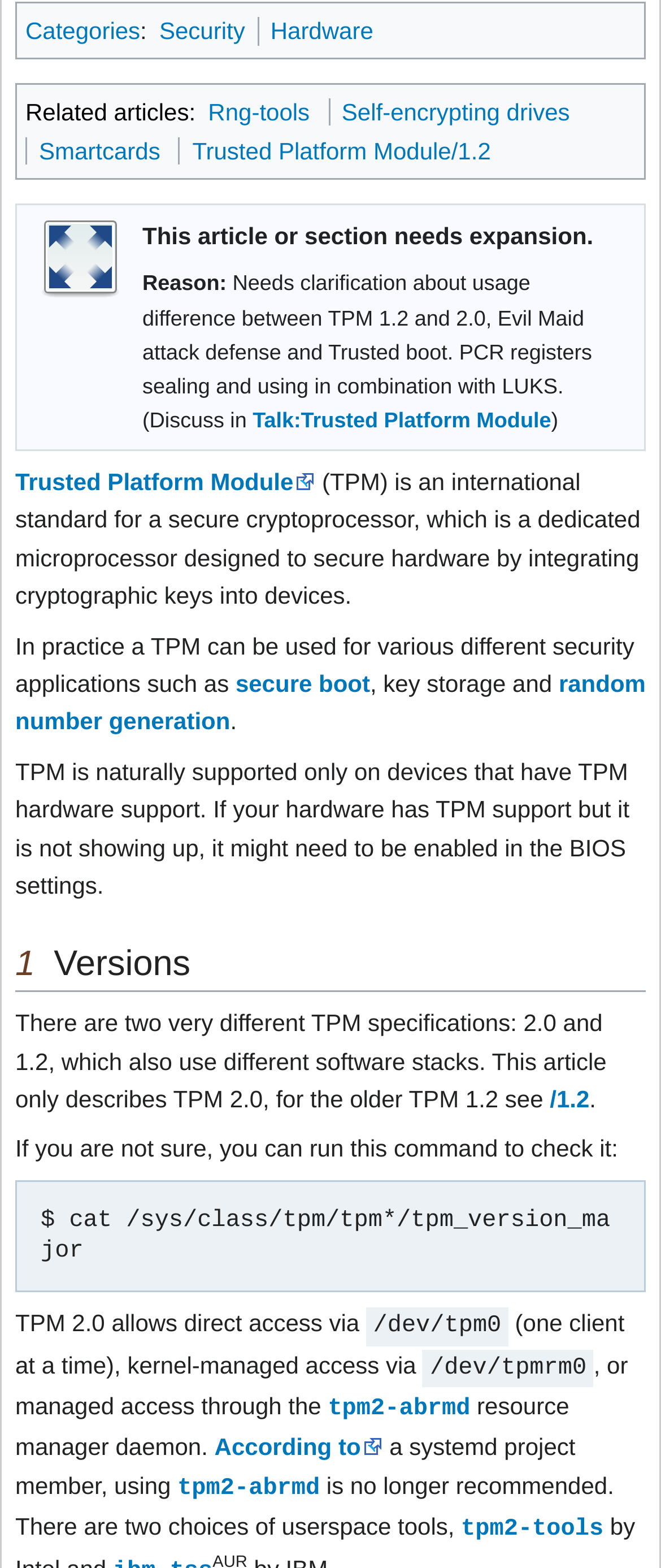Given the description of a UI element: "tpm2-tools", identify the bounding box coordinates of the matching element in the webpage screenshot.

[0.698, 0.961, 0.914, 0.978]